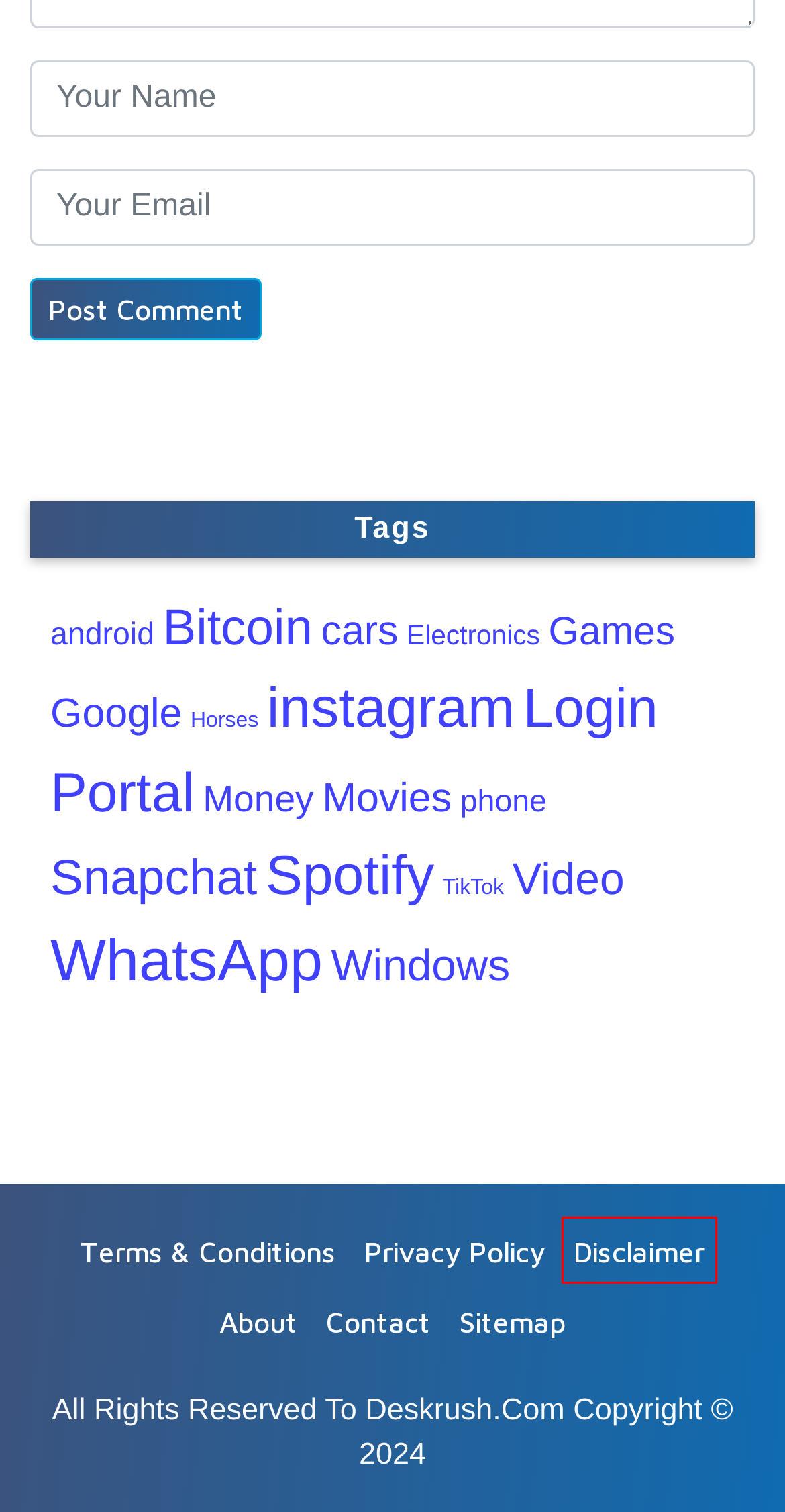Inspect the screenshot of a webpage with a red rectangle bounding box. Identify the webpage description that best corresponds to the new webpage after clicking the element inside the bounding box. Here are the candidates:
A. Horses
B. Video
C. android
D. Terms & Conditions
E. about us
F. Disclaimer
G. Sitemap
H. Money

F